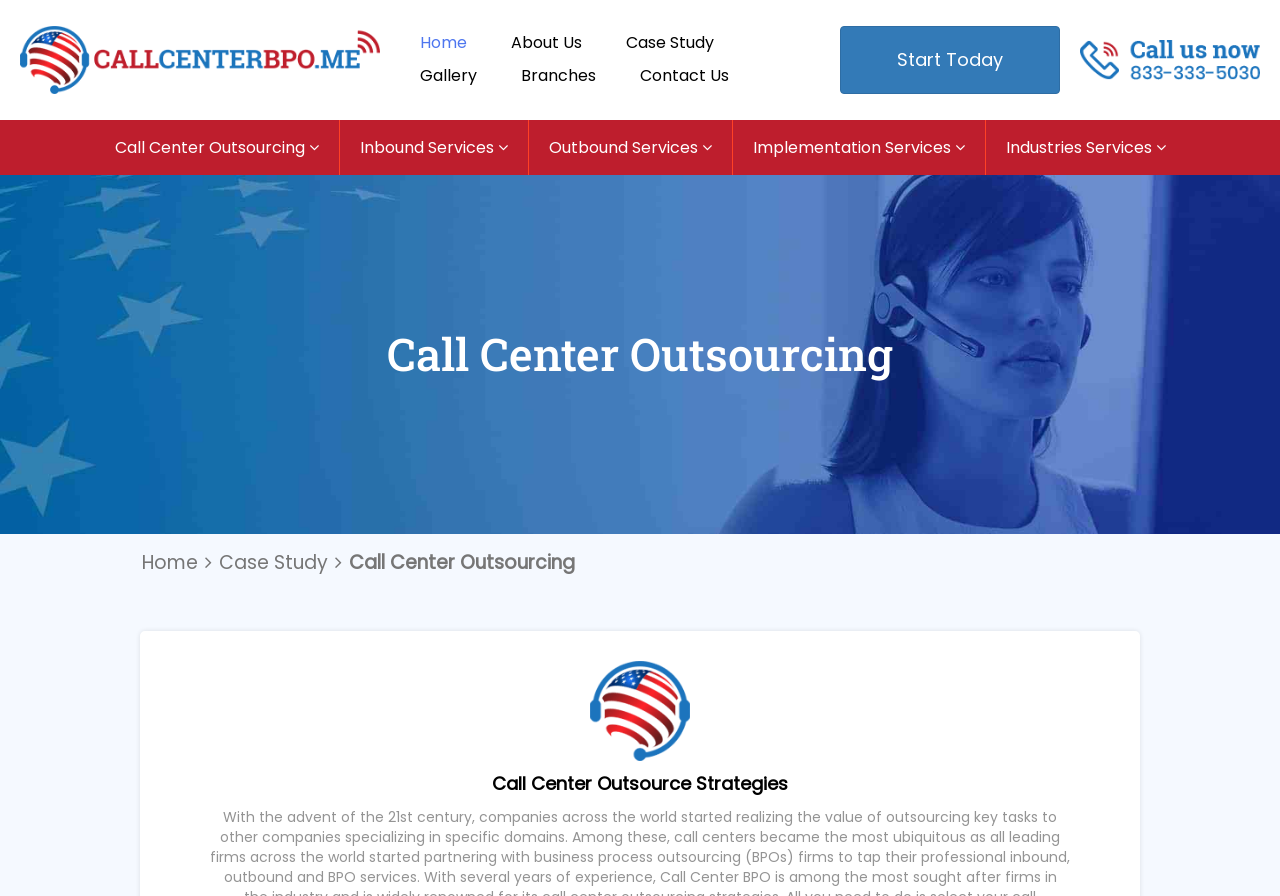How many images are on the webpage?
Answer with a single word or short phrase according to what you see in the image.

4